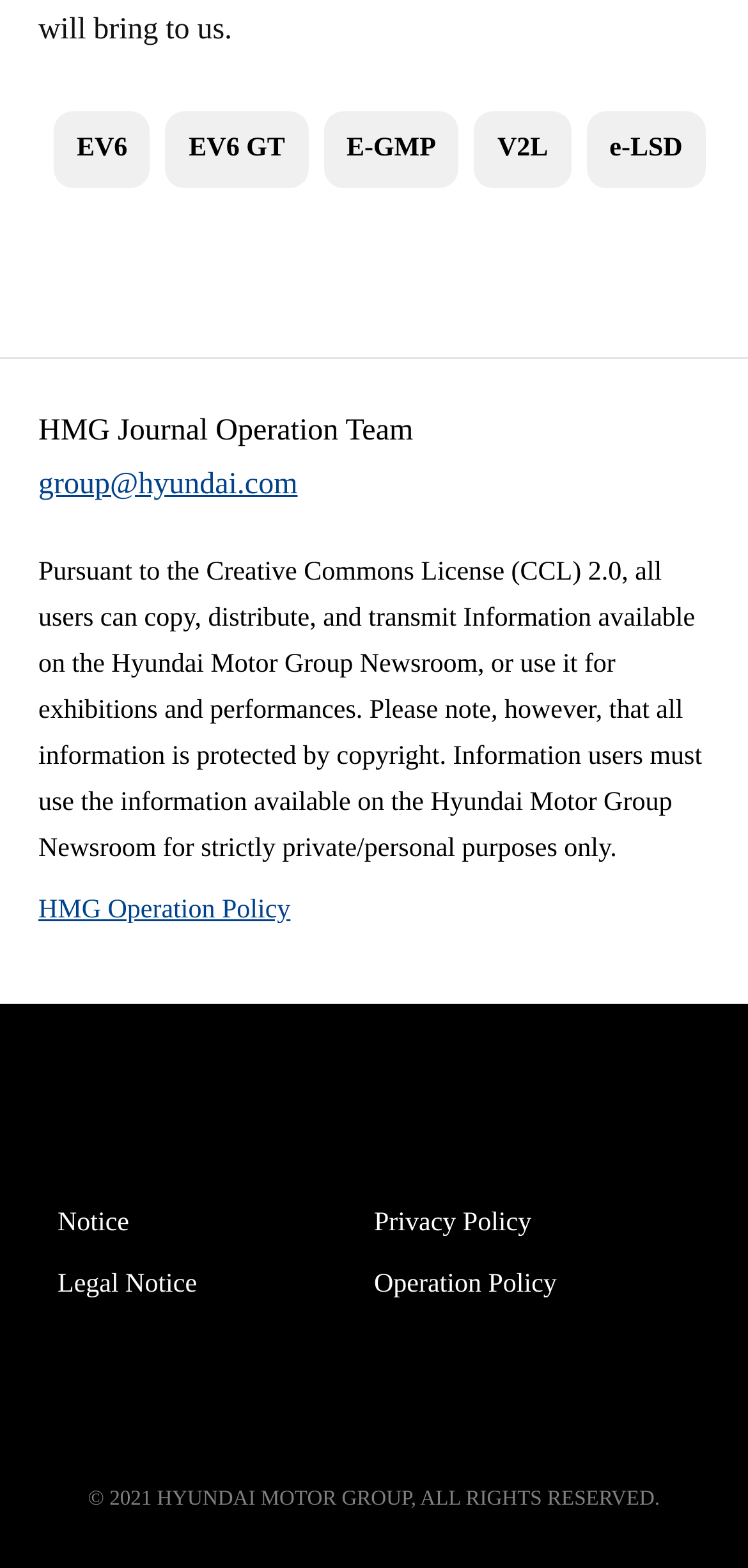Predict the bounding box of the UI element based on the description: "V2L". The coordinates should be four float numbers between 0 and 1, formatted as [left, top, right, bottom].

[0.634, 0.071, 0.763, 0.12]